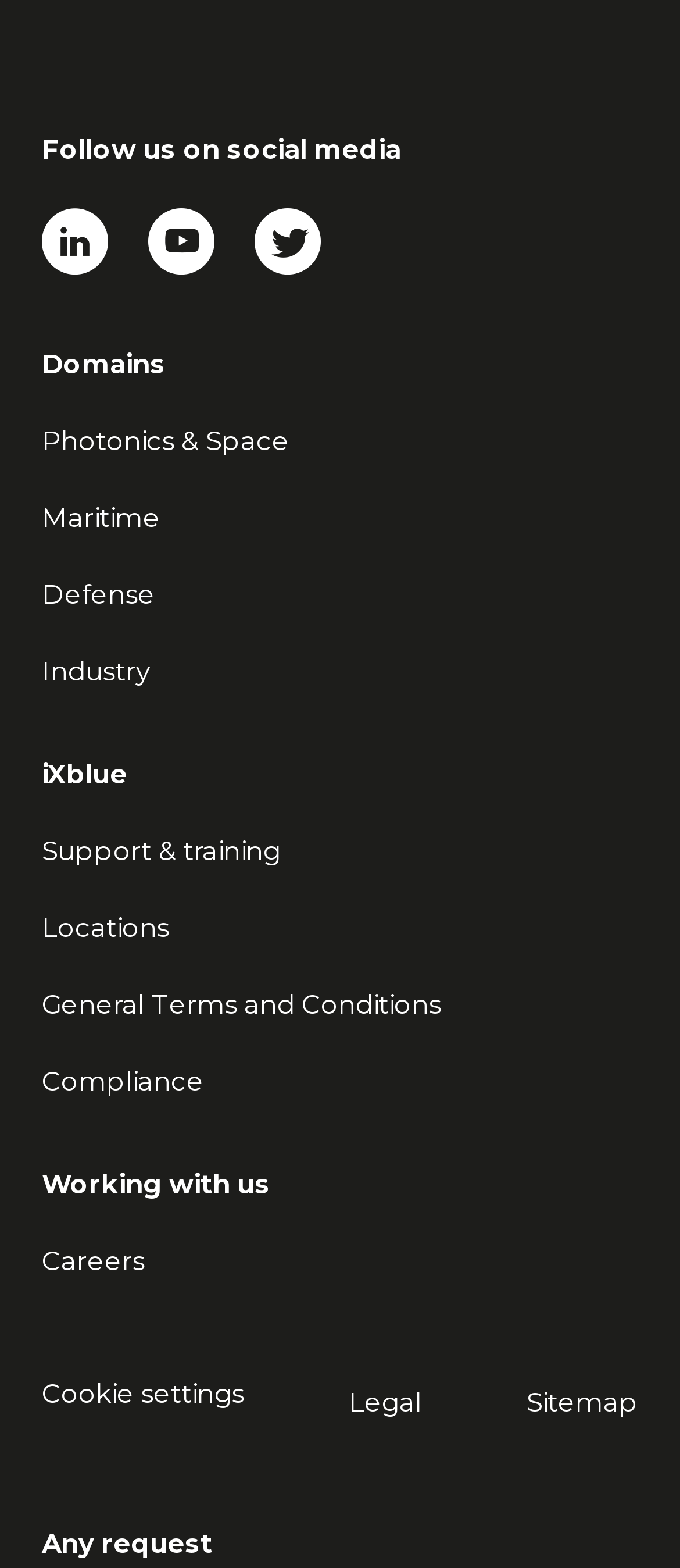Identify the bounding box coordinates for the UI element described as: "Support & training".

[0.062, 0.532, 0.413, 0.553]